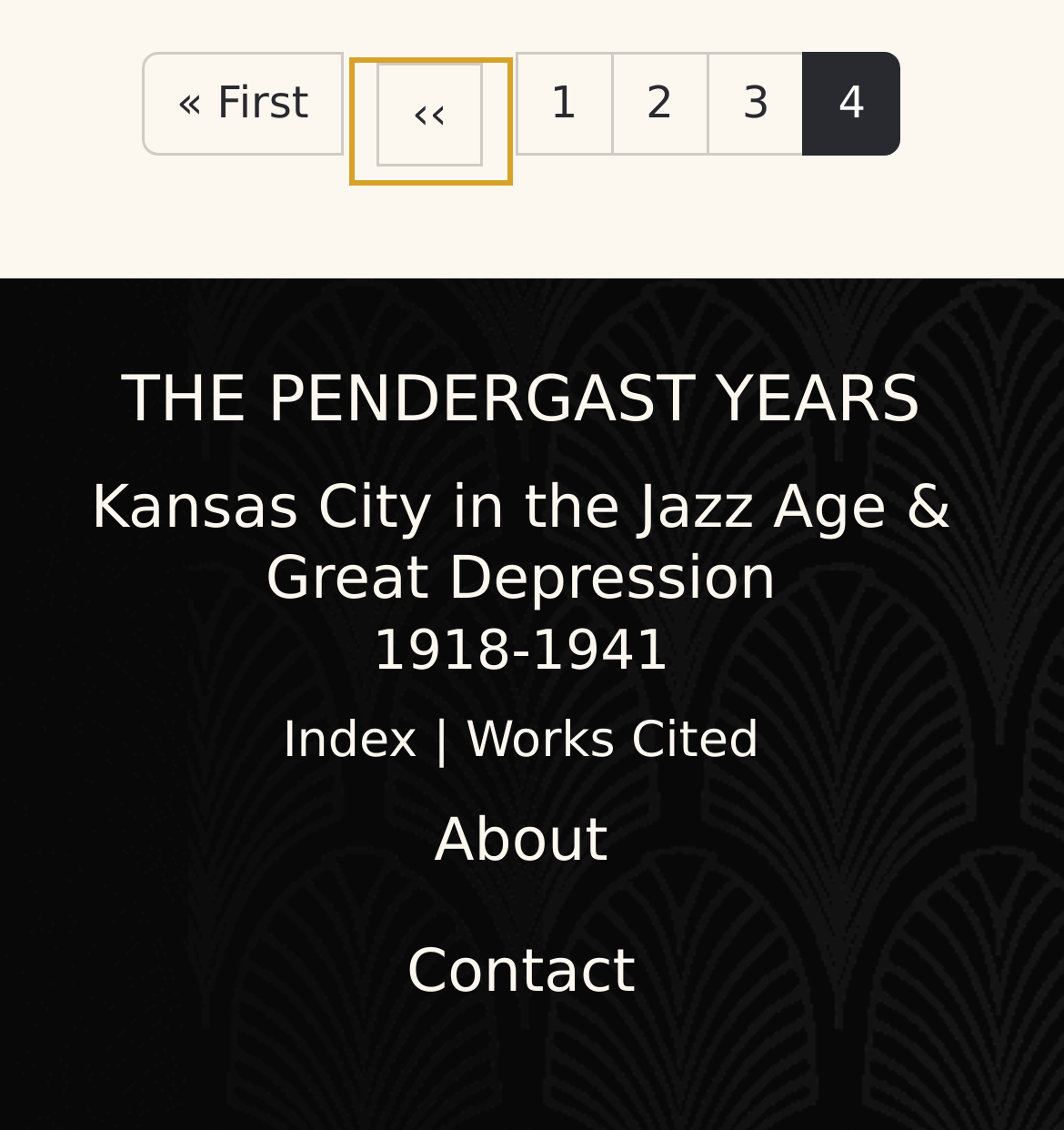Analyze the image and deliver a detailed answer to the question: How many headings are there in the content section?

I counted the number of heading elements in the content section, which are 'THE PENDERGAST YEARS', 'Kansas City in the Jazz Age & Great Depression', and '1918-1941'. There are 3 headings in the content section.